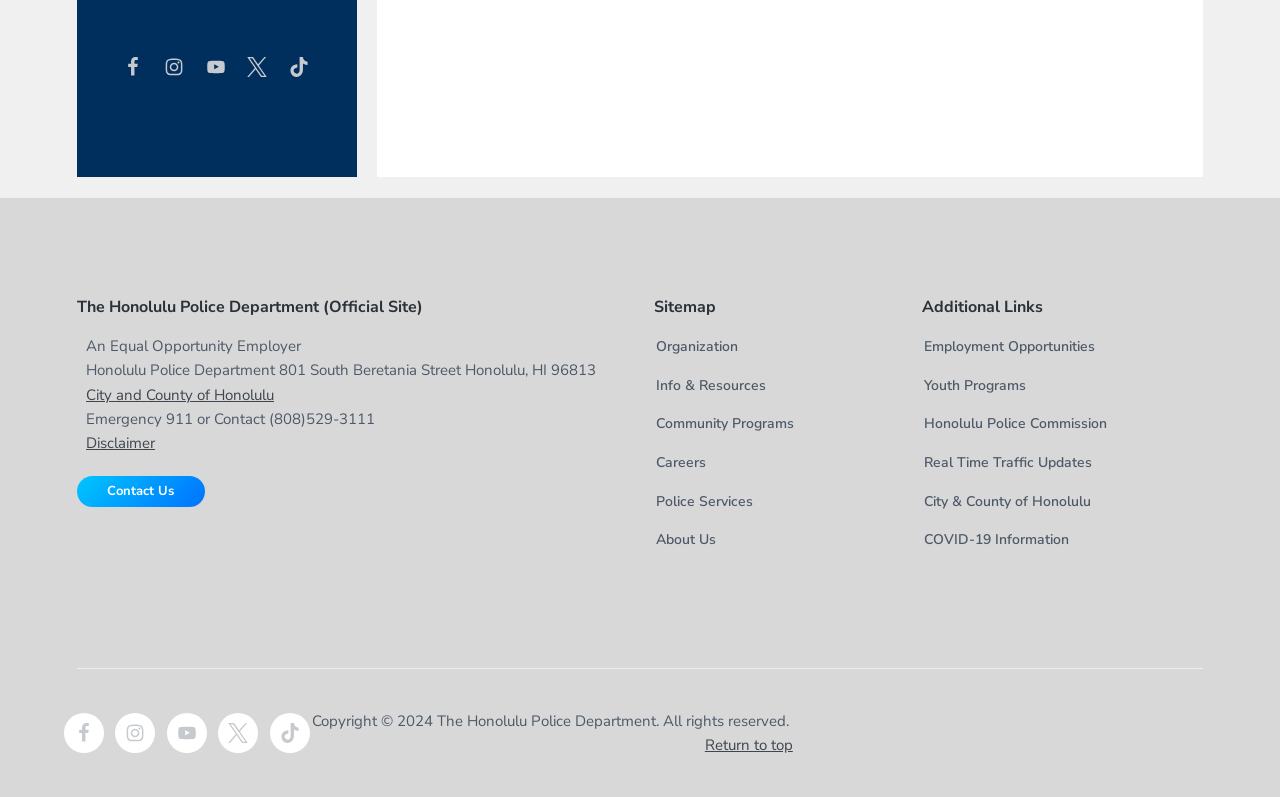Please identify the bounding box coordinates of the area I need to click to accomplish the following instruction: "Learn about Employment Opportunities".

[0.722, 0.422, 0.855, 0.45]